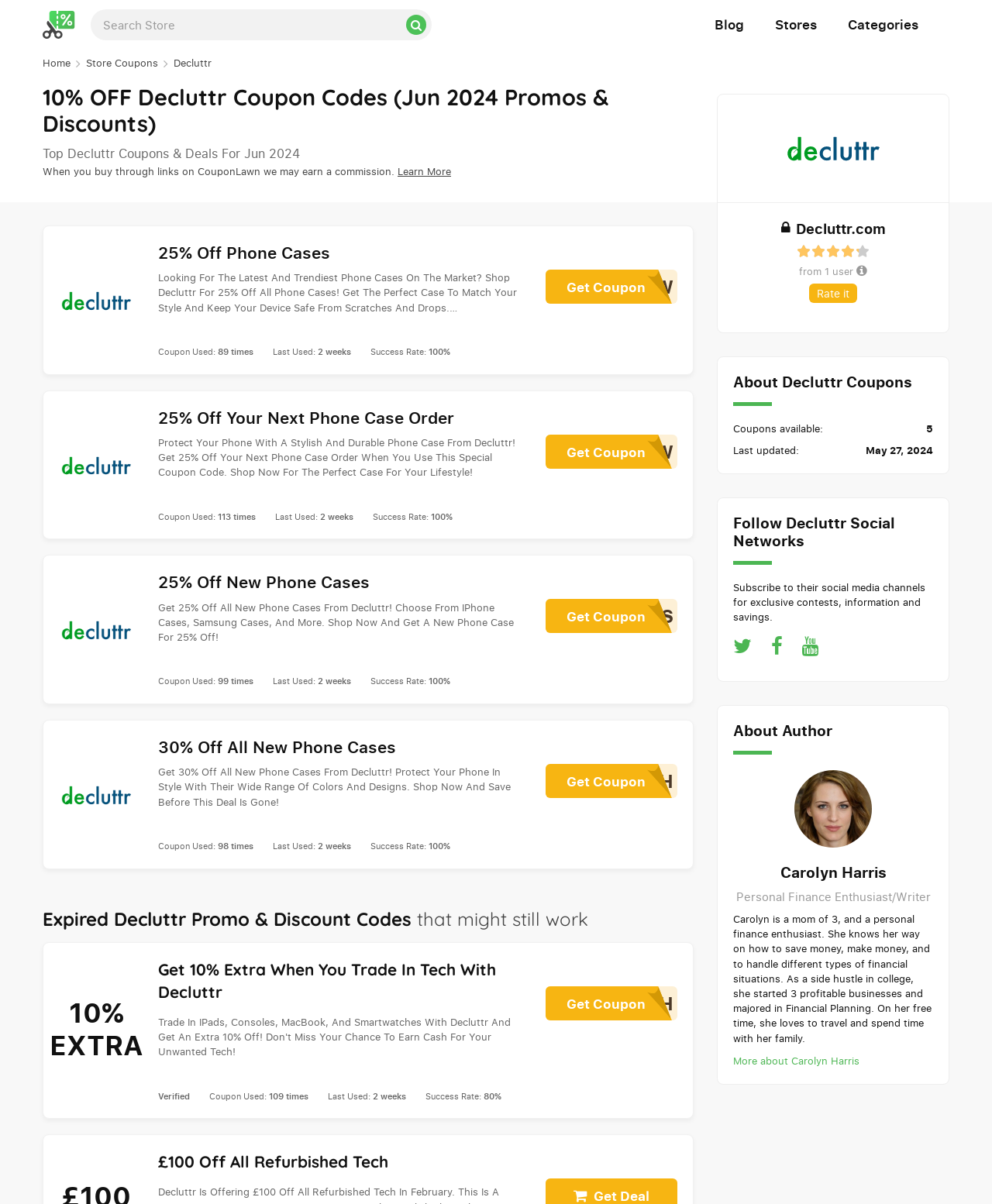Elaborate on the webpage's design and content in a detailed caption.

This webpage is about Decluttr deals and coupons, with a focus on June 2024 promotions and discounts. At the top, there is a logo and a search box, followed by a navigation menu with links to the blog, stores, and categories. Below the navigation menu, there is a heading that reads "10% OFF Decluttr Coupon Codes (Jun 2024 Promos & Discounts)".

The main content of the page is divided into several sections, each featuring a different coupon or deal. There are a total of five sections, each with a heading, a description, and a "Get Coupon" link. The sections are arranged in a vertical column, with the first section starting from the top-left corner of the page.

The first section is about 25% off phone cases, with a description that reads "Looking For The Latest And Trendiest Phone Cases On The Market? Shop Decluttr For 25% Off All Phone Cases! Get The Perfect Case To Match Your Style And Keep Your Device Safe From Scratches And Drops…". The second section is about 25% off your next phone case order, with a description that reads "Protect Your Phone With A Stylish And Durable Phone Case From Decluttr! Get 25% Off Your Next Phone Case Order When You Use This Special Coupon Code. Shop Now For The Perfect Case For Your Lifestyle!".

The third section is about 25% off new phone cases, with a description that reads "Get 25% Off All New Phone Cases From Decluttr! Choose From IPhone Cases, Samsung Cases, And More. Shop Now And Get A New Phone Case For 25% Off!". The fourth section is about 30% off all new phone cases, with a description that reads "Get 30% Off All New Phone Cases From Decluttr! Protect Your Phone In Style With Their Wide Range Of Colors And Designs. Shop Now And Save Before This Deal Is Gone!".

Below these sections, there is a heading that reads "Expired Decluttr Promo & Discount Codes that might still work", followed by a section with a 10% extra coupon when trading in tech with Decluttr. At the bottom of the page, there are links to Decluttr's social media channels and a section about Decluttr coupons, including the number of available coupons and the last updated date.

Throughout the page, there are several images of Decluttr coupon codes, as well as a few links to external websites. The overall layout is clean